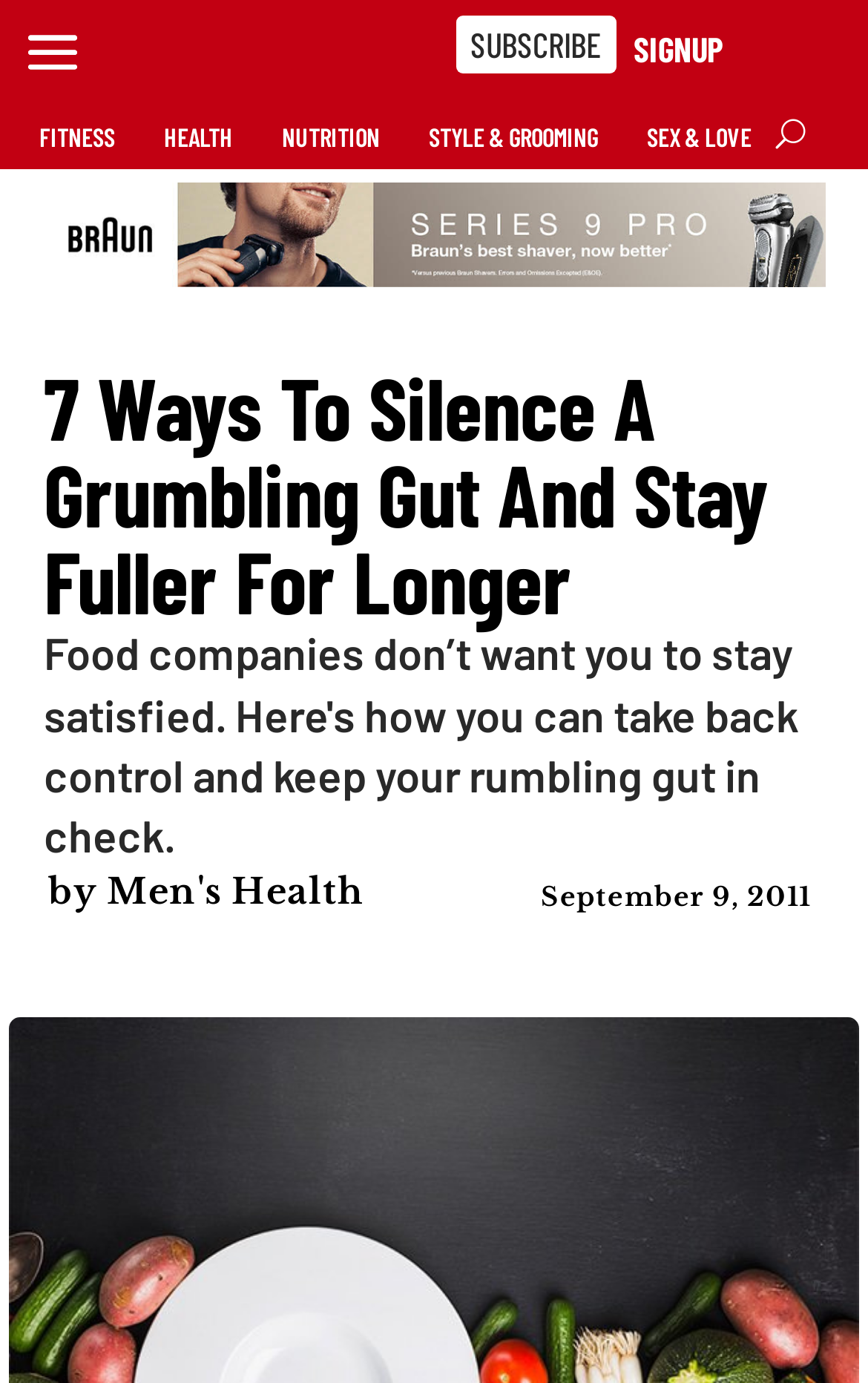Answer the following query with a single word or phrase:
What is the content of the image at the top of the webpage?

Unknown